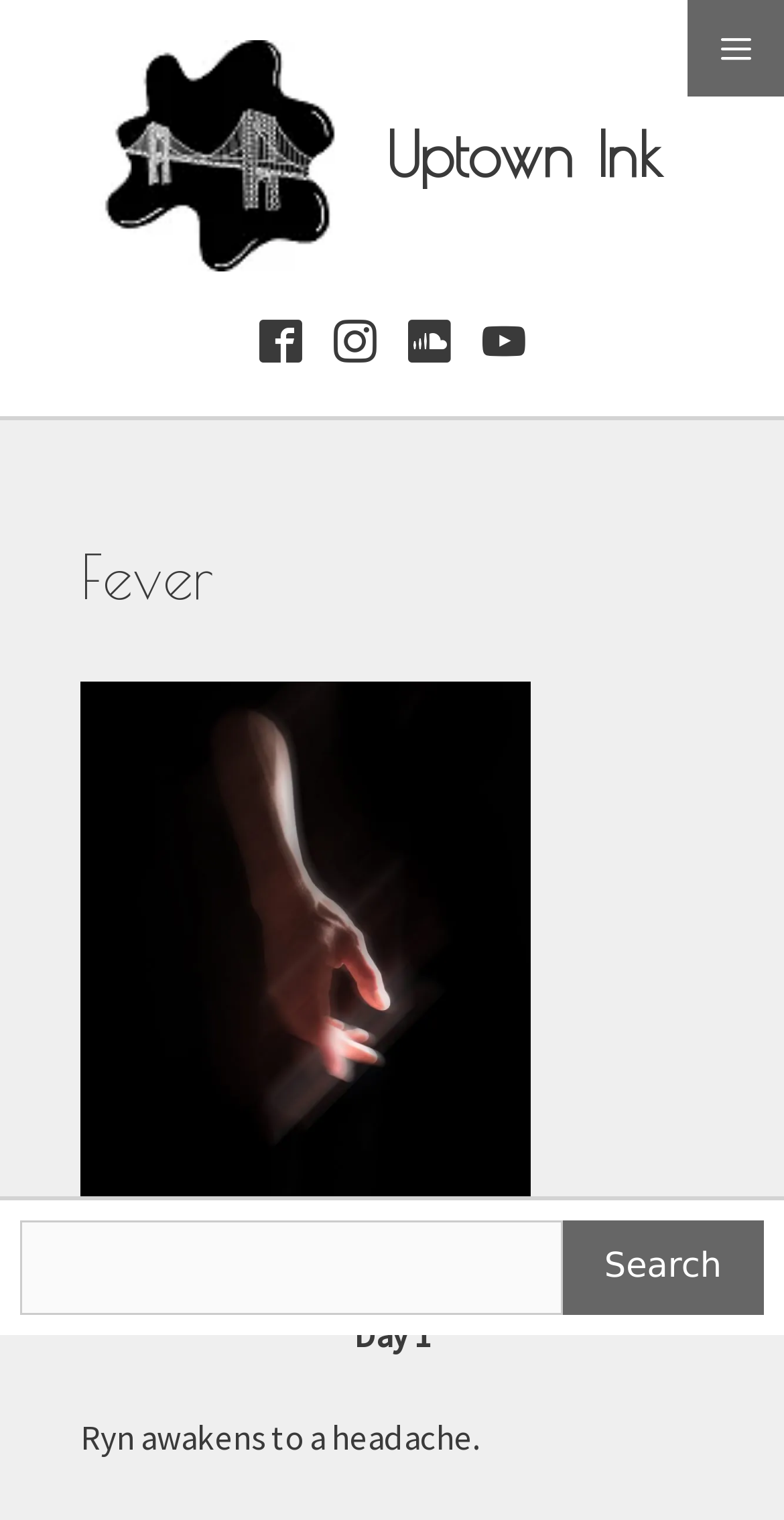How many buttons are available on the top banner?
Answer the question with just one word or phrase using the image.

2